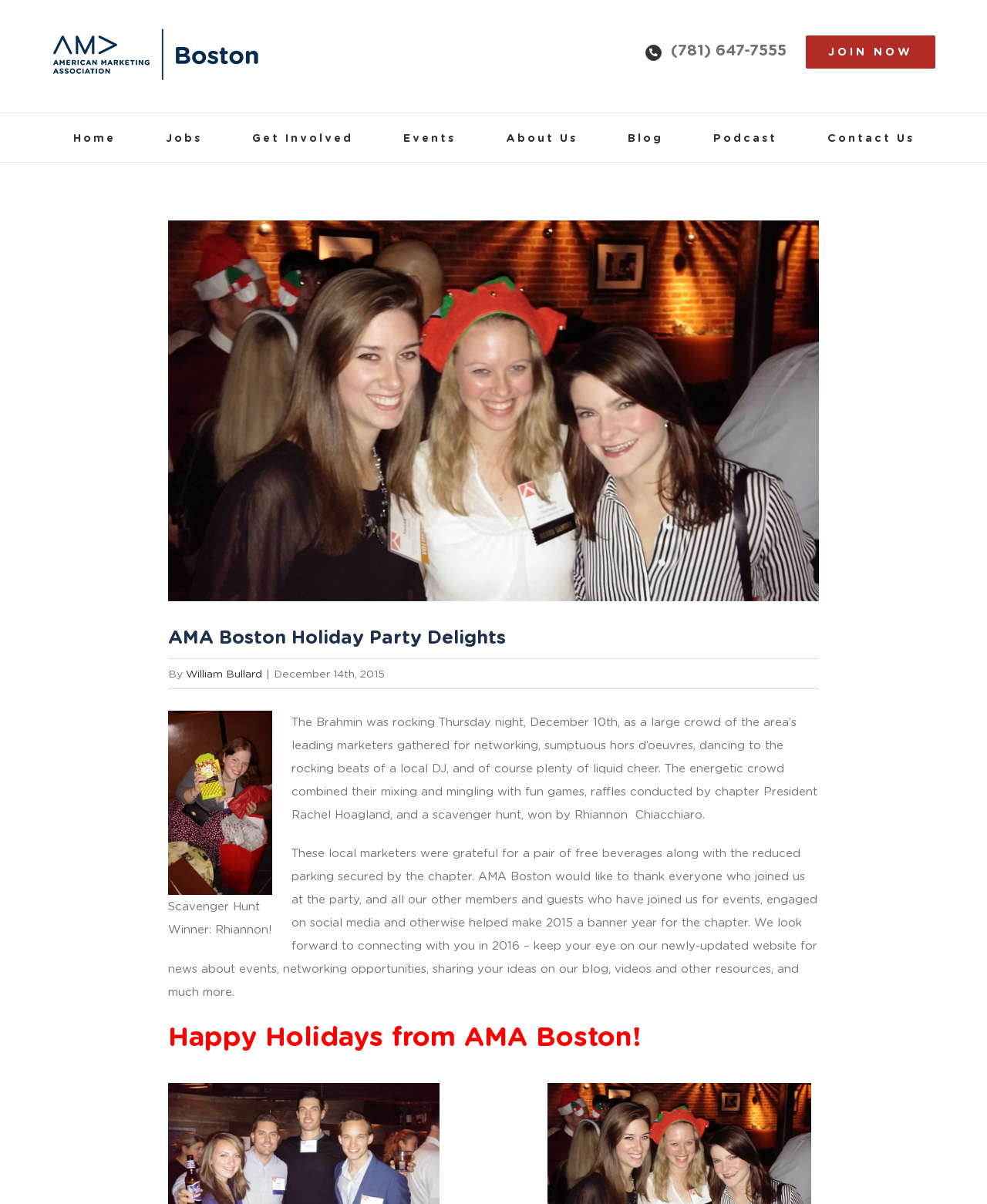What is the phone number on the top right?
Respond to the question with a single word or phrase according to the image.

(781) 647-7555